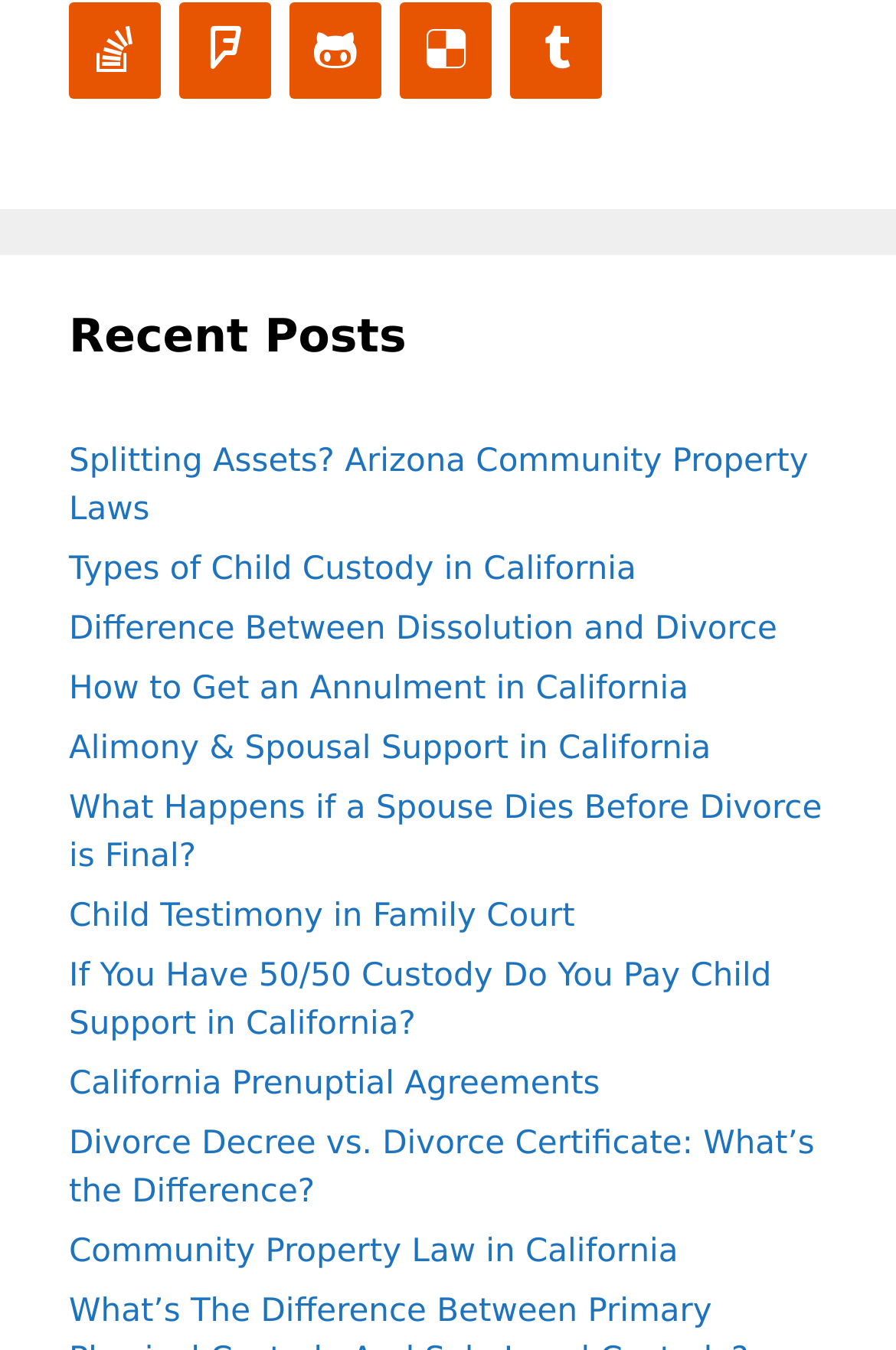Based on the image, provide a detailed and complete answer to the question: 
Are all recent posts related to California?

I analyzed the titles of the recent posts and found that most of them are related to California, such as 'Types of Child Custody in California', 'Alimony & Spousal Support in California', and 'Community Property Law in California'. However, one post, 'Splitting Assets? Arizona Community Property Laws', is related to Arizona, not California.